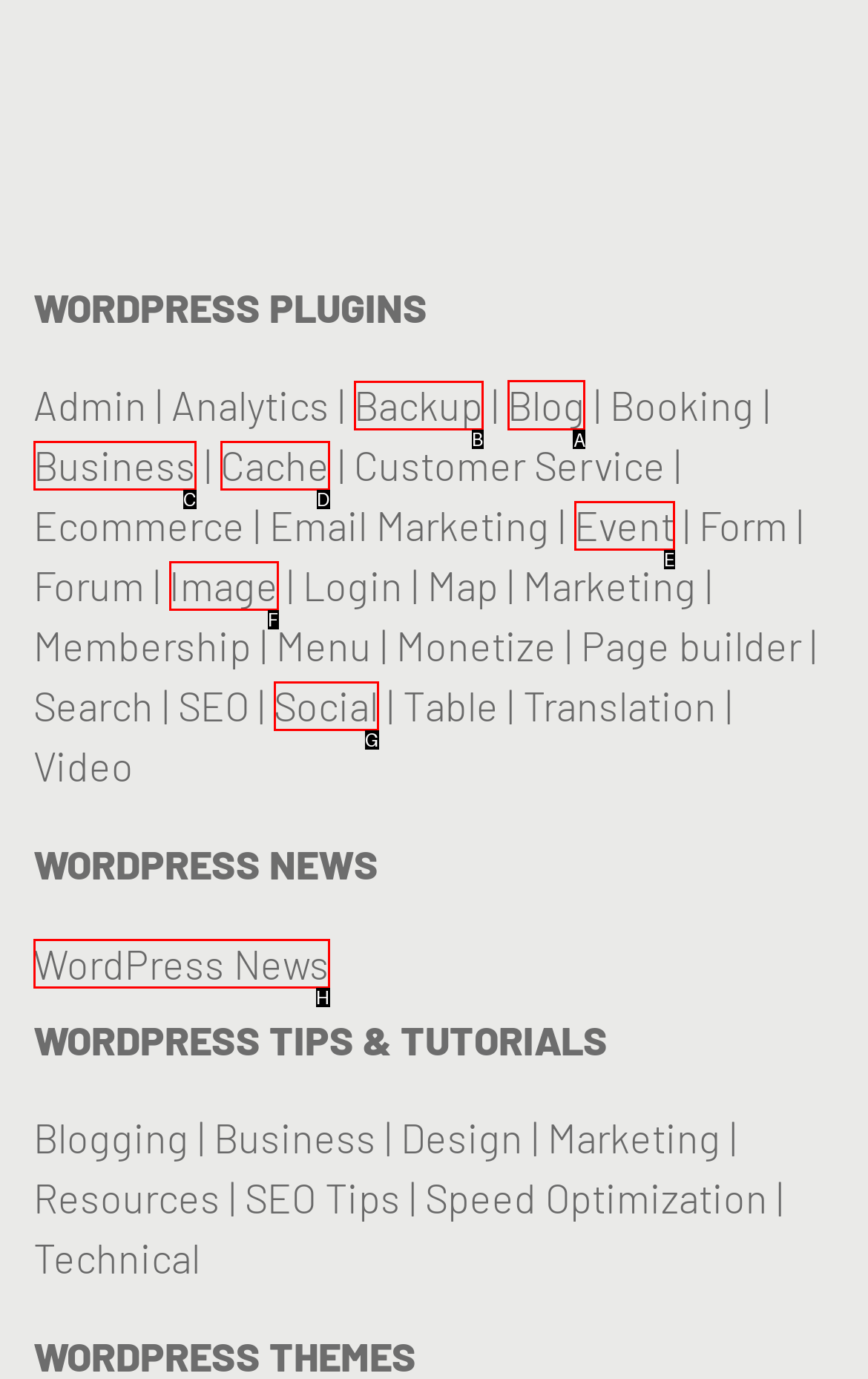Identify the correct lettered option to click in order to perform this task: Explore the Blog section. Respond with the letter.

A